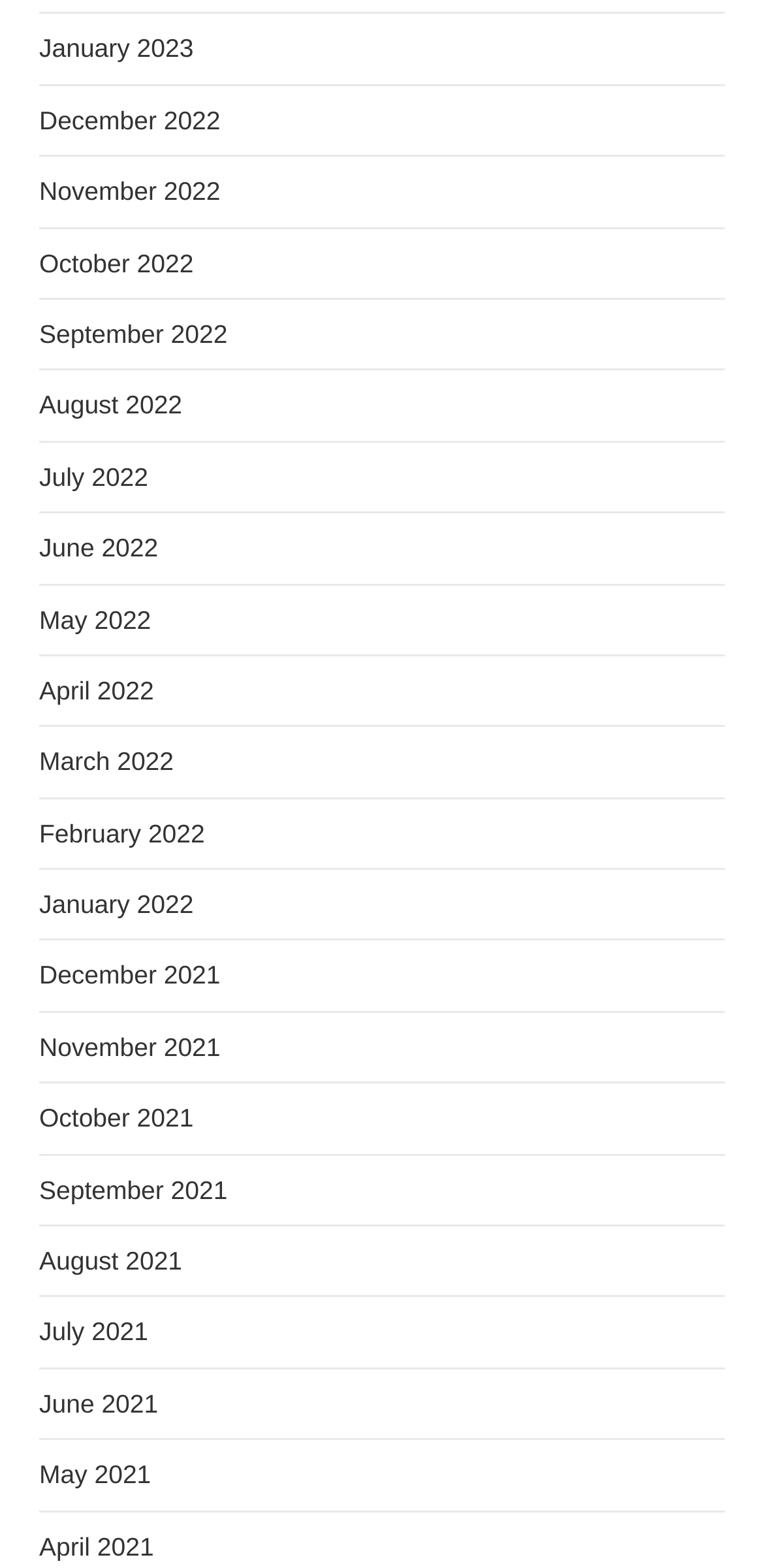Please find the bounding box coordinates for the clickable element needed to perform this instruction: "access October 2022".

[0.051, 0.158, 0.253, 0.177]